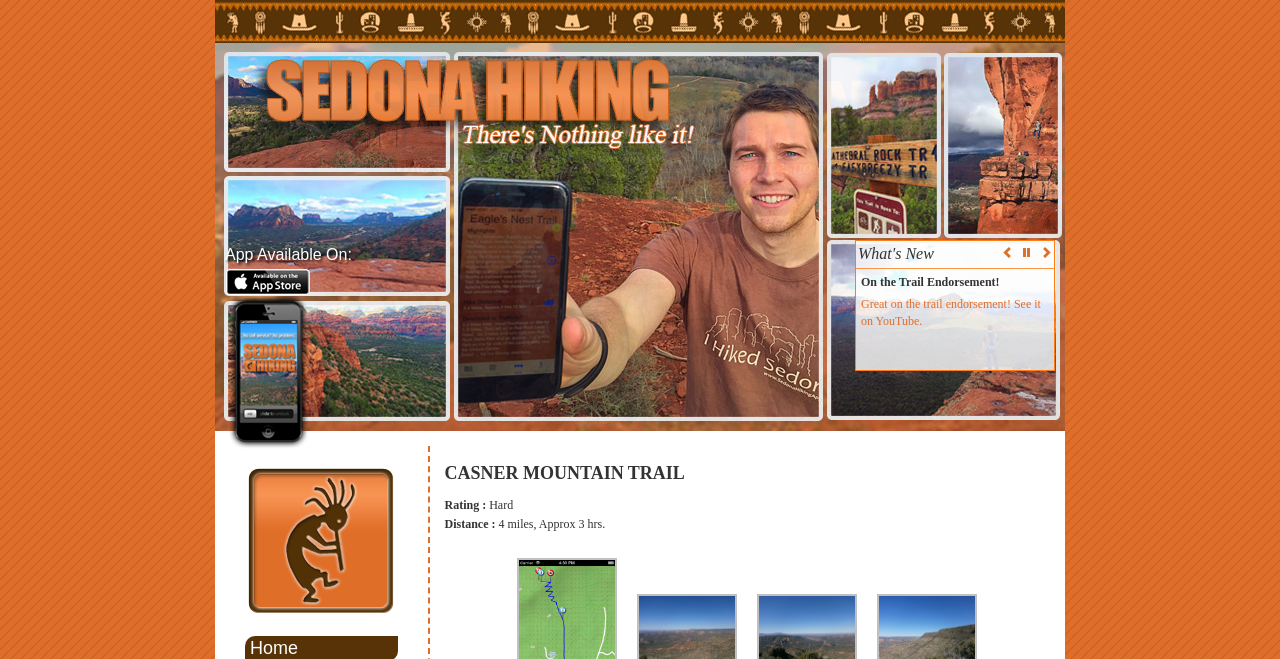Carefully observe the image and respond to the question with a detailed answer:
What is the name of the trail with a rating of Hard?

I found the rating 'Hard' associated with the trail name 'CASNER MOUNTAIN TRAIL' in the webpage.